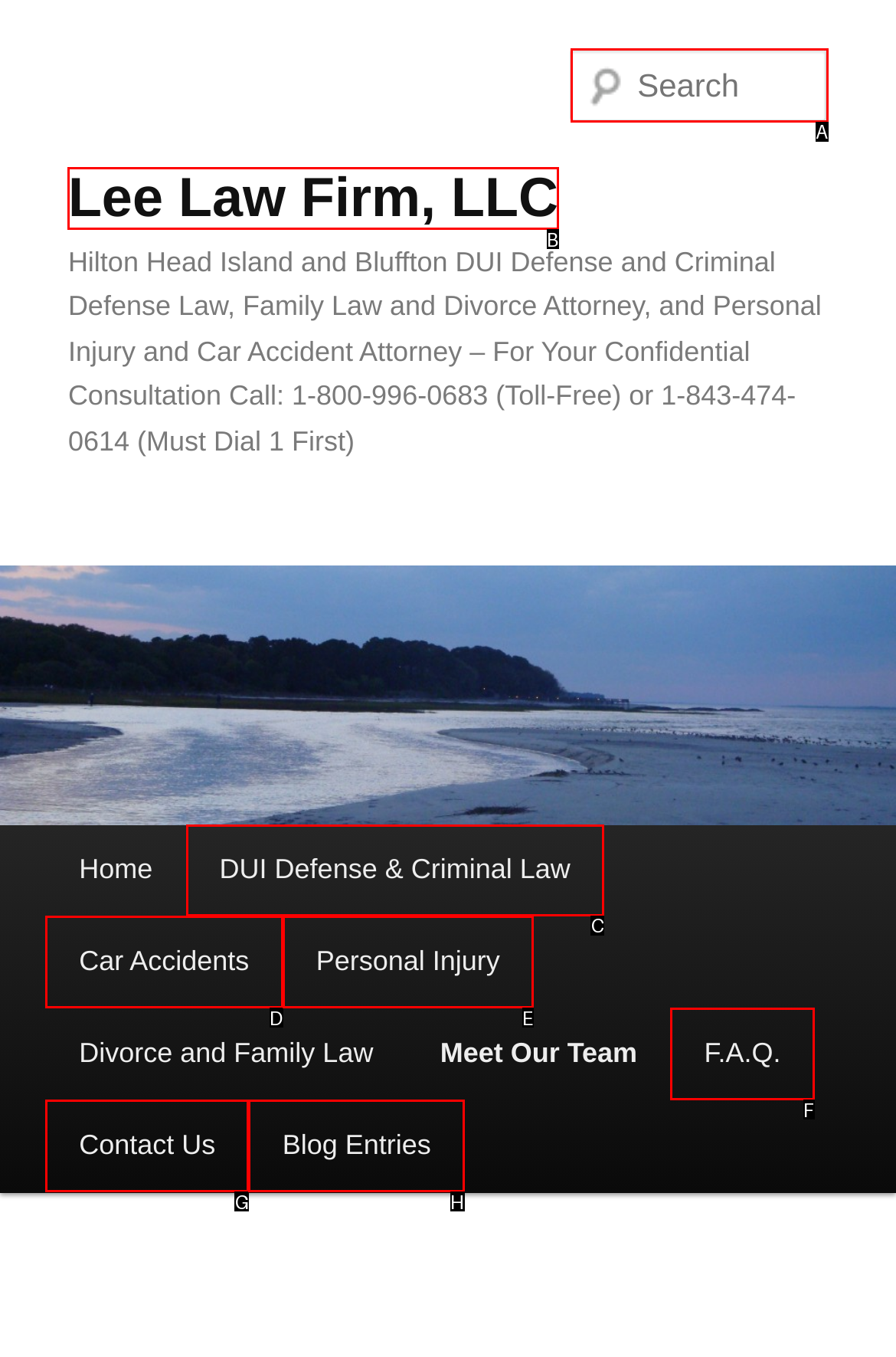Determine the right option to click to perform this task: Learn about DUI Defense & Criminal Law
Answer with the correct letter from the given choices directly.

C